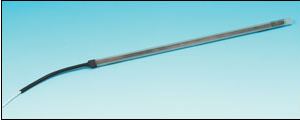Provide a comprehensive description of the image.

The image depicts a precision temperature sensor, specifically a 100 ohm Stator Slot RTD Sensor. It features a sleek, elongated design with a metallic sensing probe, combined with a durable insulated cable. The sensor is ideal for accurate temperature measurements in various industrial applications, particularly within confined spaces or high-pressure environments. This type of sensor provides reliable performance and is commonly used in thermal management systems to ensure optimal operational efficiency. The background is a soft, gradient blue, enhancing the technical appearance of the sensor.